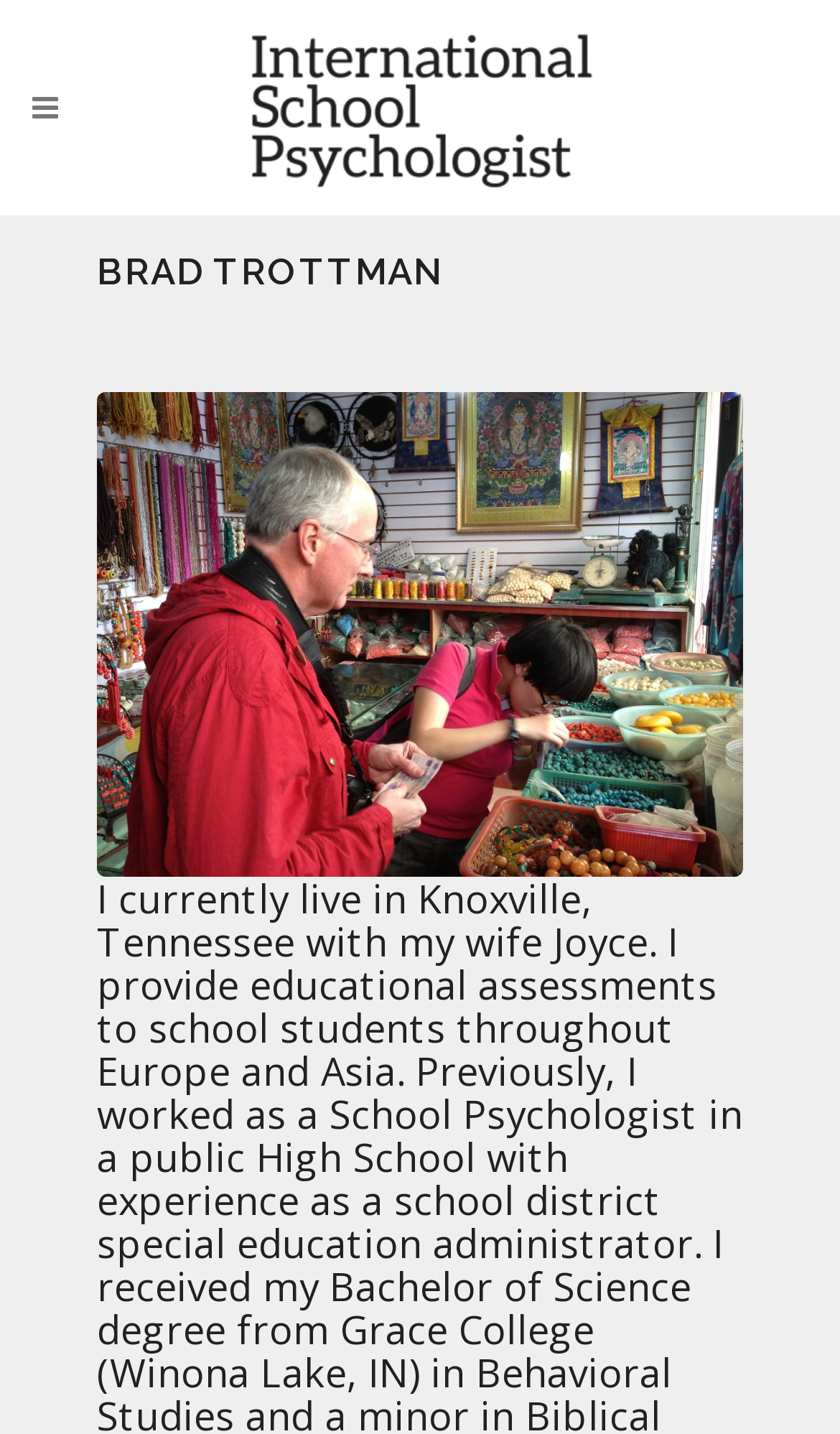Utilize the details in the image to give a detailed response to the question: What is the main content of the webpage about?

Although the webpage does not explicitly state its main content, based on the title 'International School Psychologist' and the presence of Brad Trottman's name, it can be inferred that the main content of the webpage is related to school psychology.